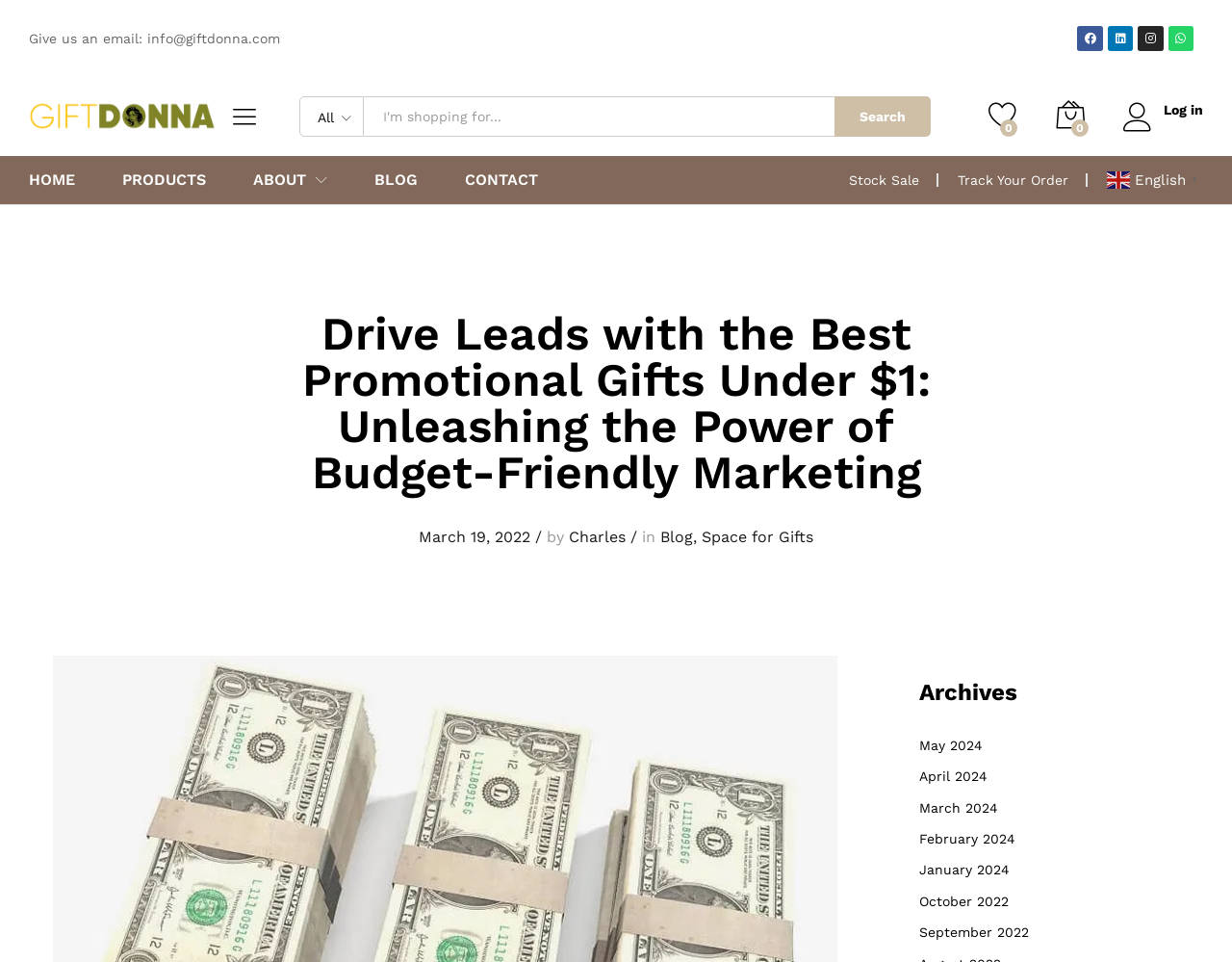Utilize the information from the image to answer the question in detail:
What is the name of the company?

I found the company name by looking at the top left section of the webpage, where it says 'Giftdonna' with a logo image next to it.